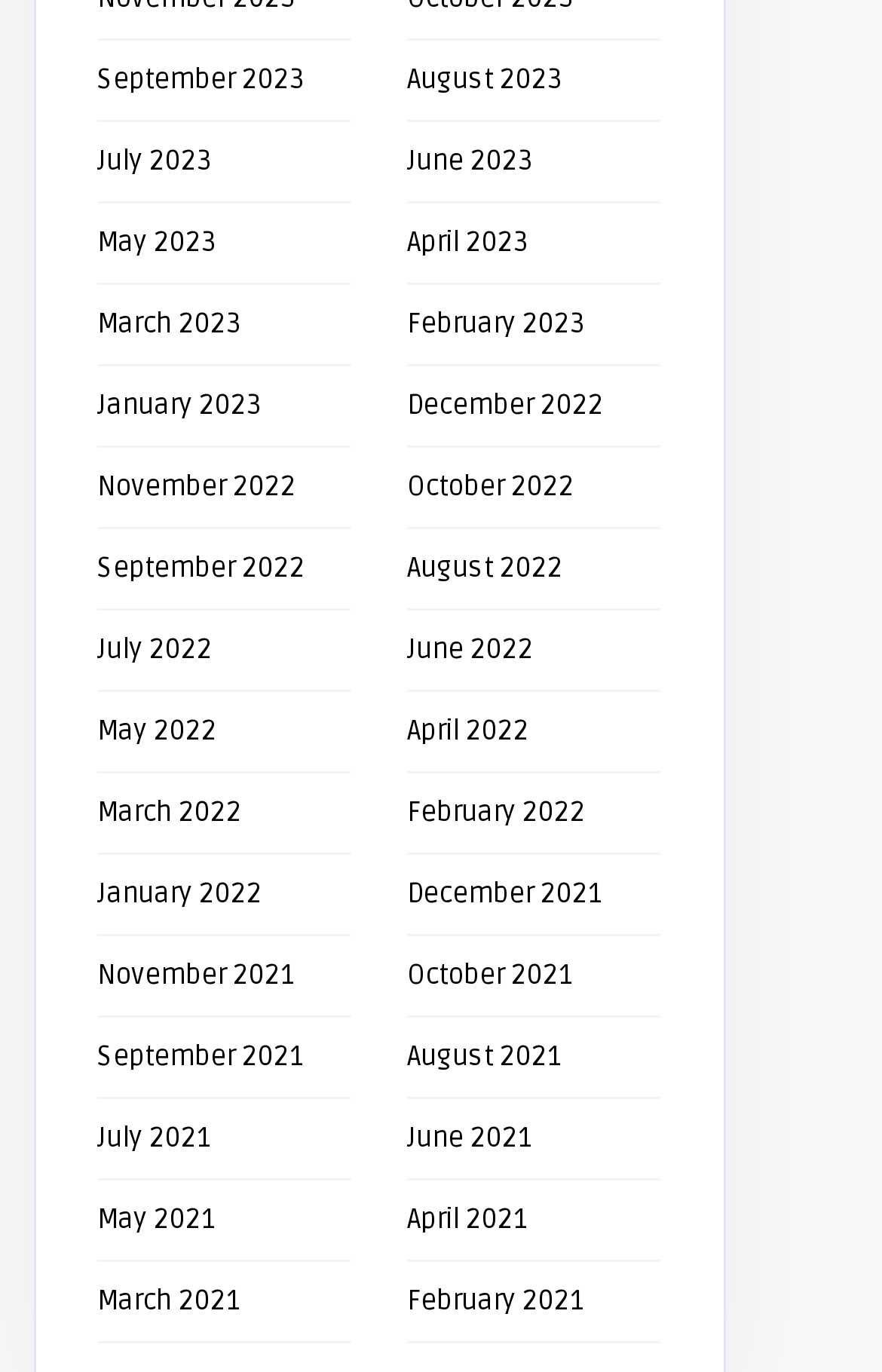Identify the bounding box coordinates of the section to be clicked to complete the task described by the following instruction: "View January 2021". The coordinates should be four float numbers between 0 and 1, formatted as [left, top, right, bottom].

[0.11, 0.877, 0.244, 0.902]